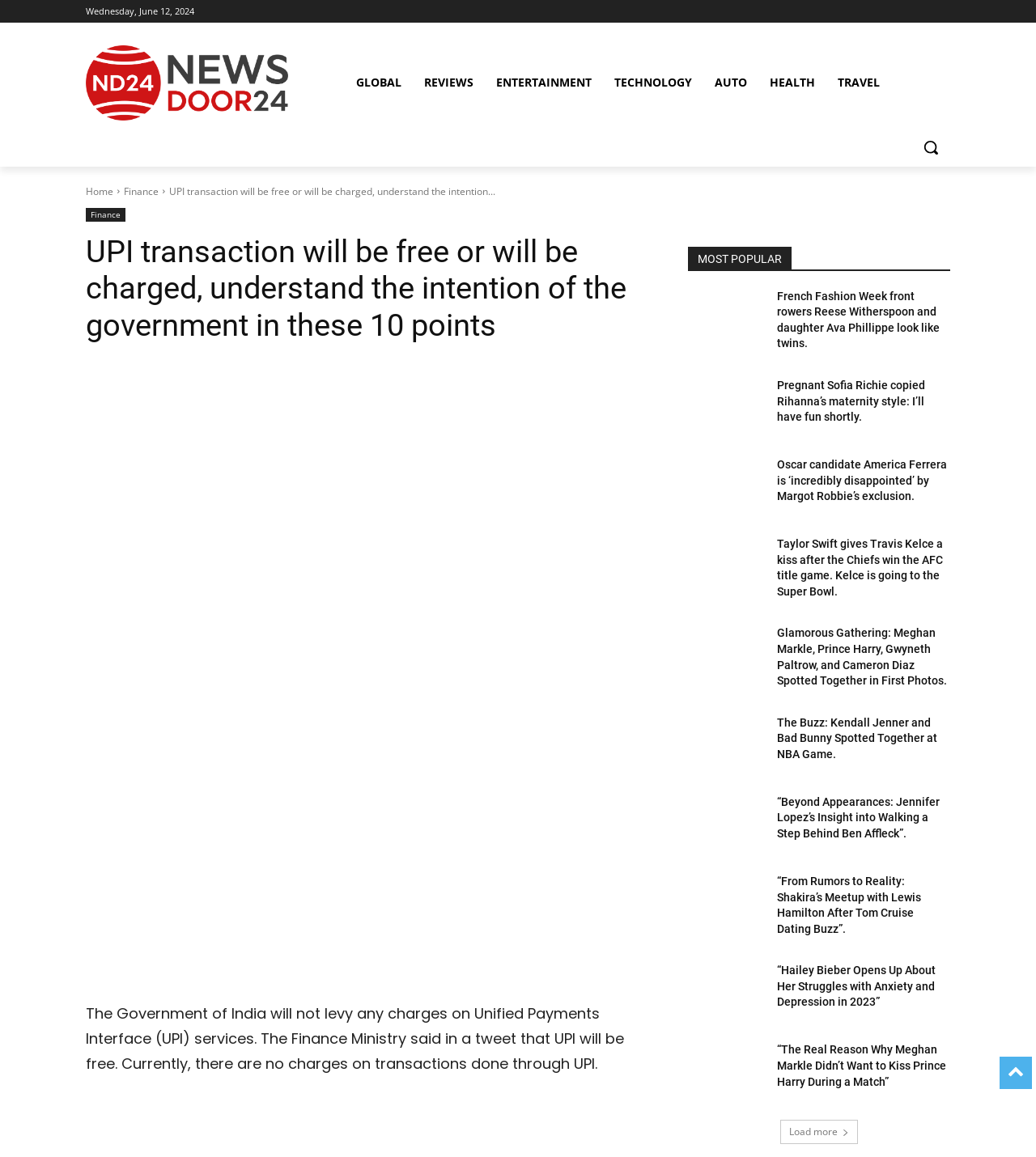How many news articles are listed under the 'MOST POPULAR' section?
Please answer the question with a detailed and comprehensive explanation.

There are 8 news articles listed under the 'MOST POPULAR' section, which are displayed with headings and links to the full articles.